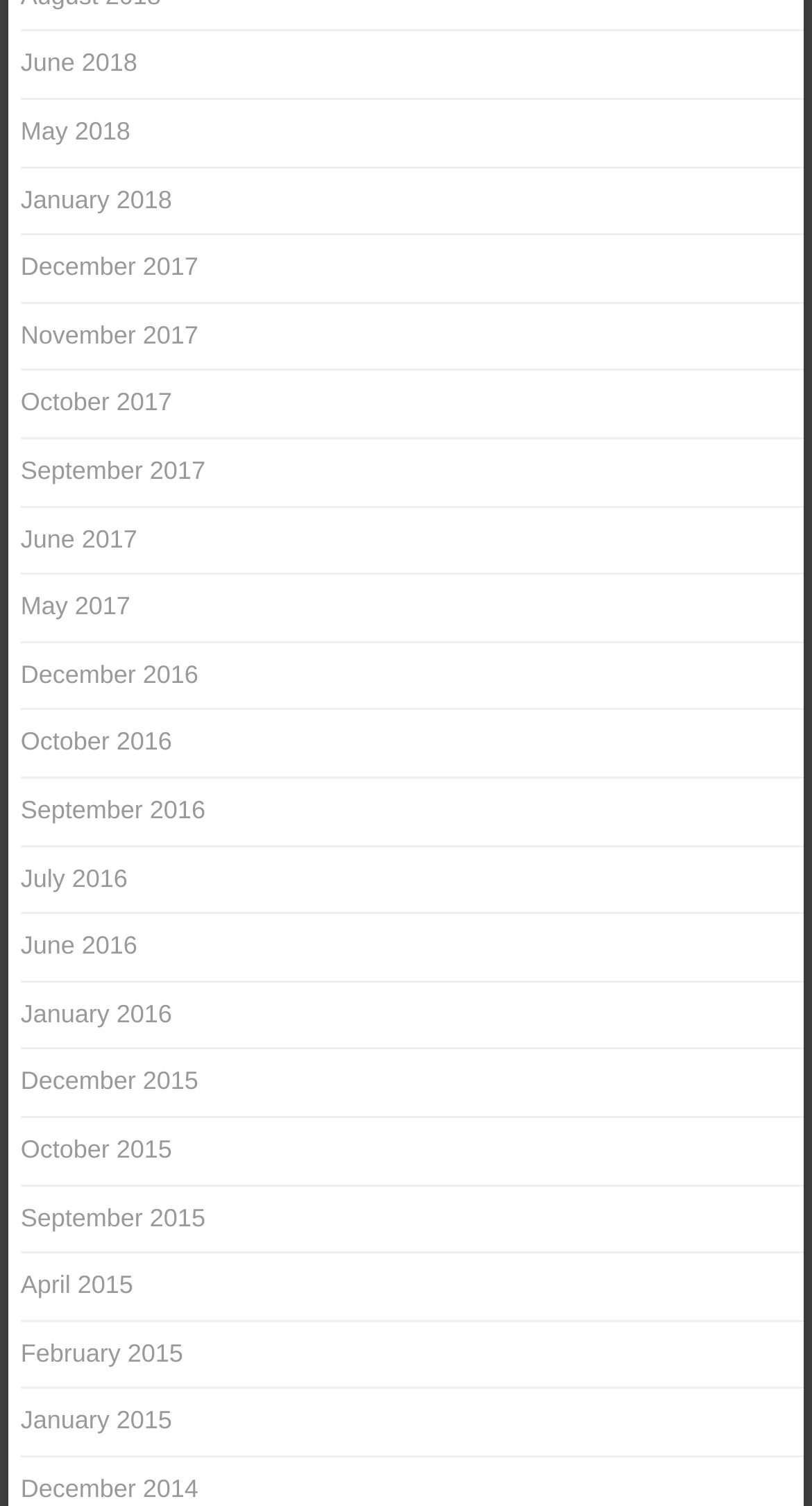How many links are related to the year 2018? From the image, respond with a single word or brief phrase.

3